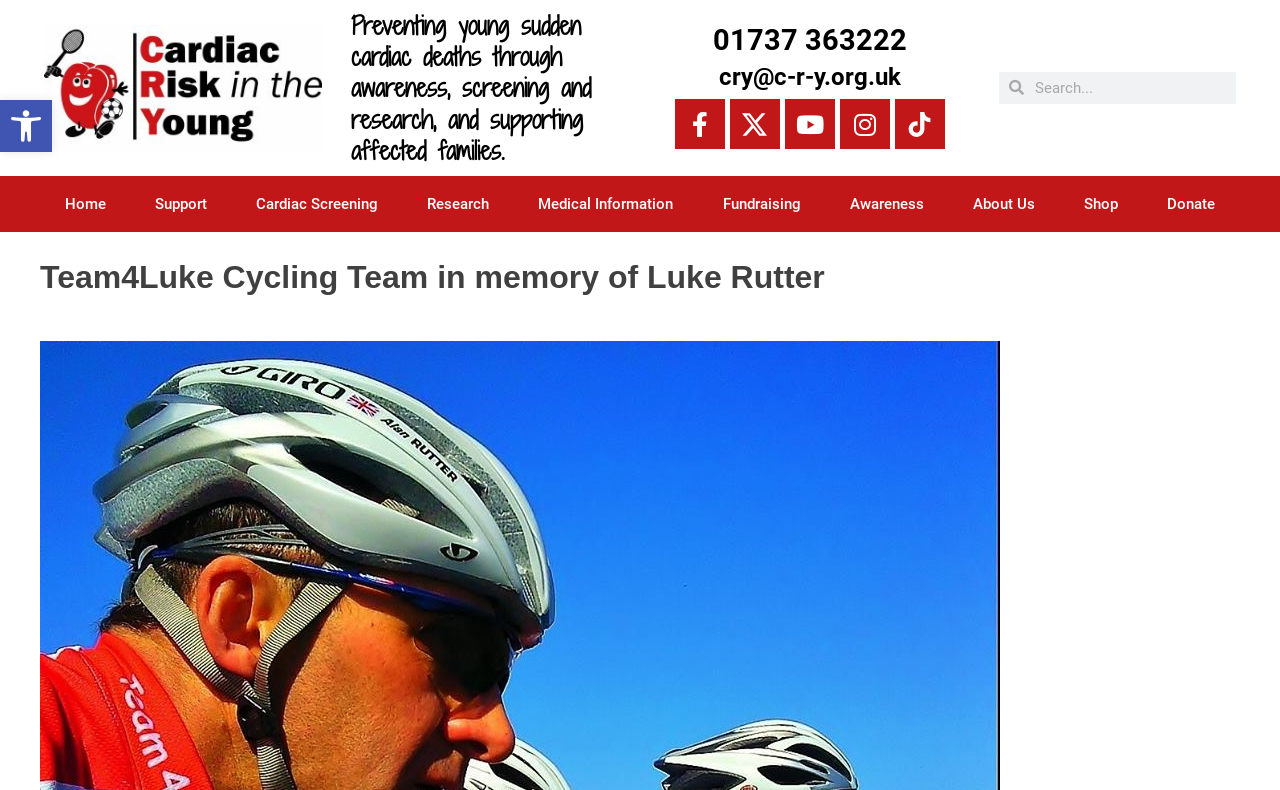Please find the top heading of the webpage and generate its text.

Team4Luke Cycling Team in memory of Luke Rutter